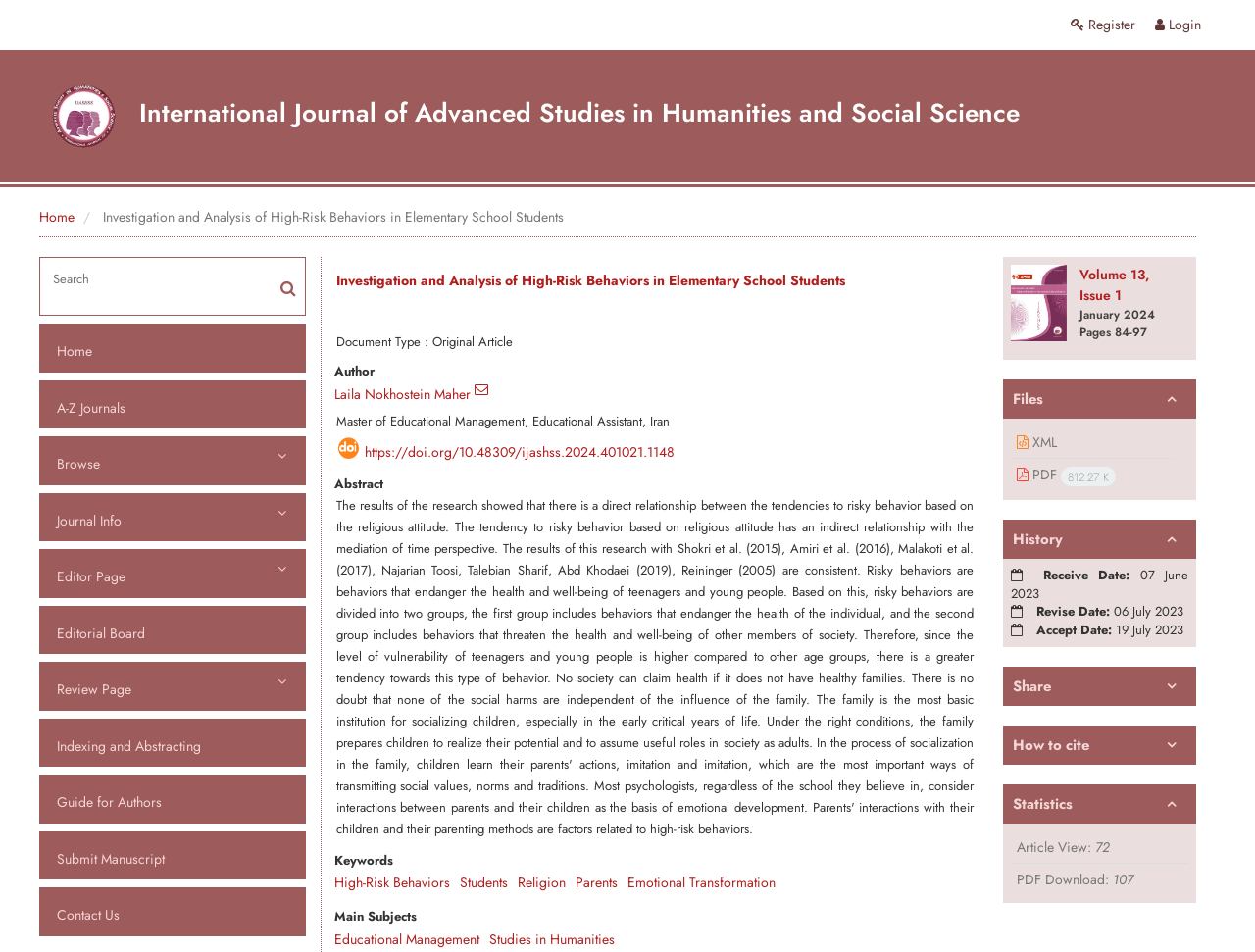Based on the element description: "Studies in Humanities", identify the UI element and provide its bounding box coordinates. Use four float numbers between 0 and 1, [left, top, right, bottom].

[0.389, 0.976, 0.489, 0.996]